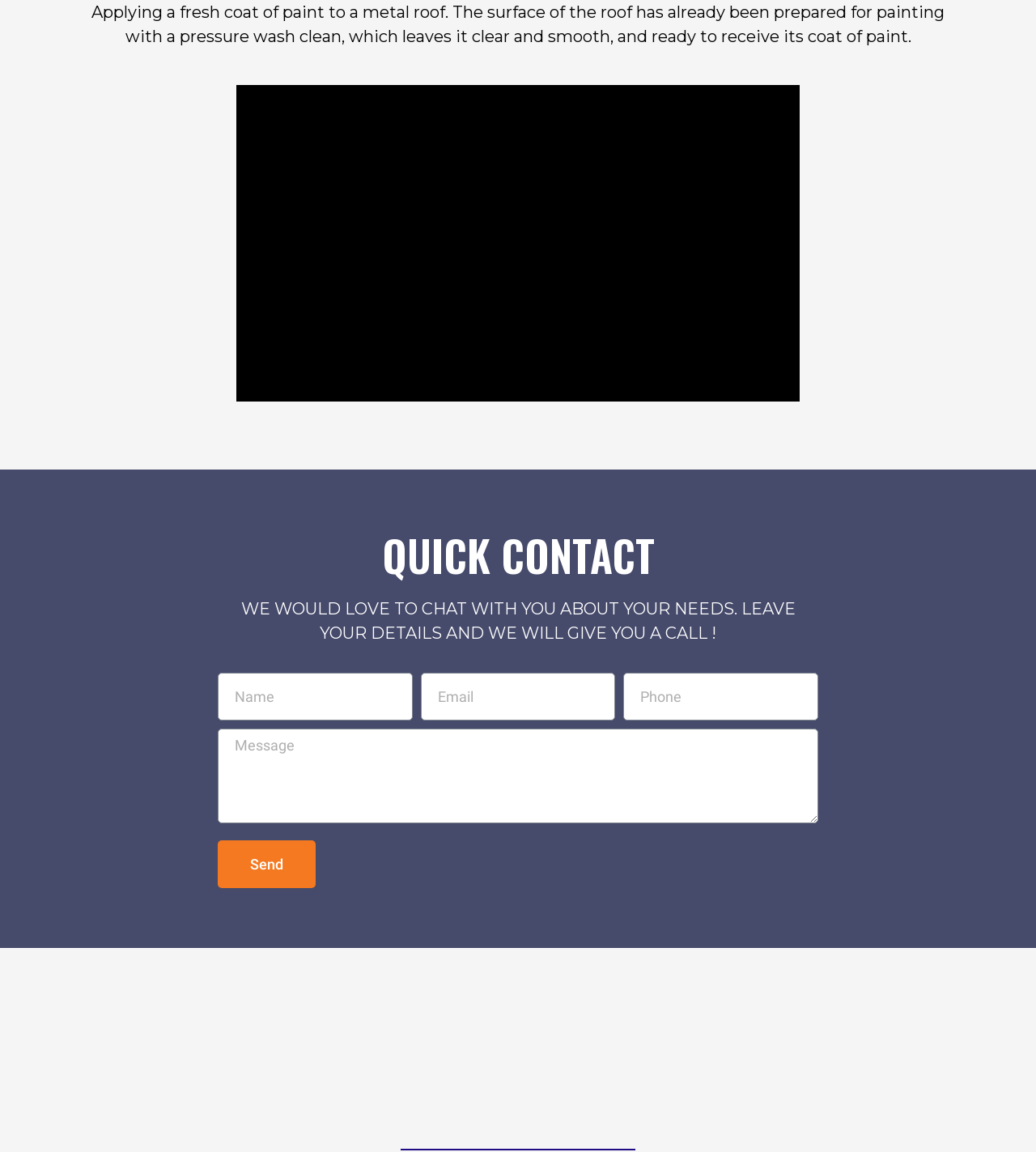Based on what you see in the screenshot, provide a thorough answer to this question: What is the required field in the quick contact form?

The quick contact form includes four text input fields: 'Name', 'Email', 'Phone', and 'Message'. Among these fields, only the 'Email' field is marked as required, indicating that users must input their email address to submit the form.